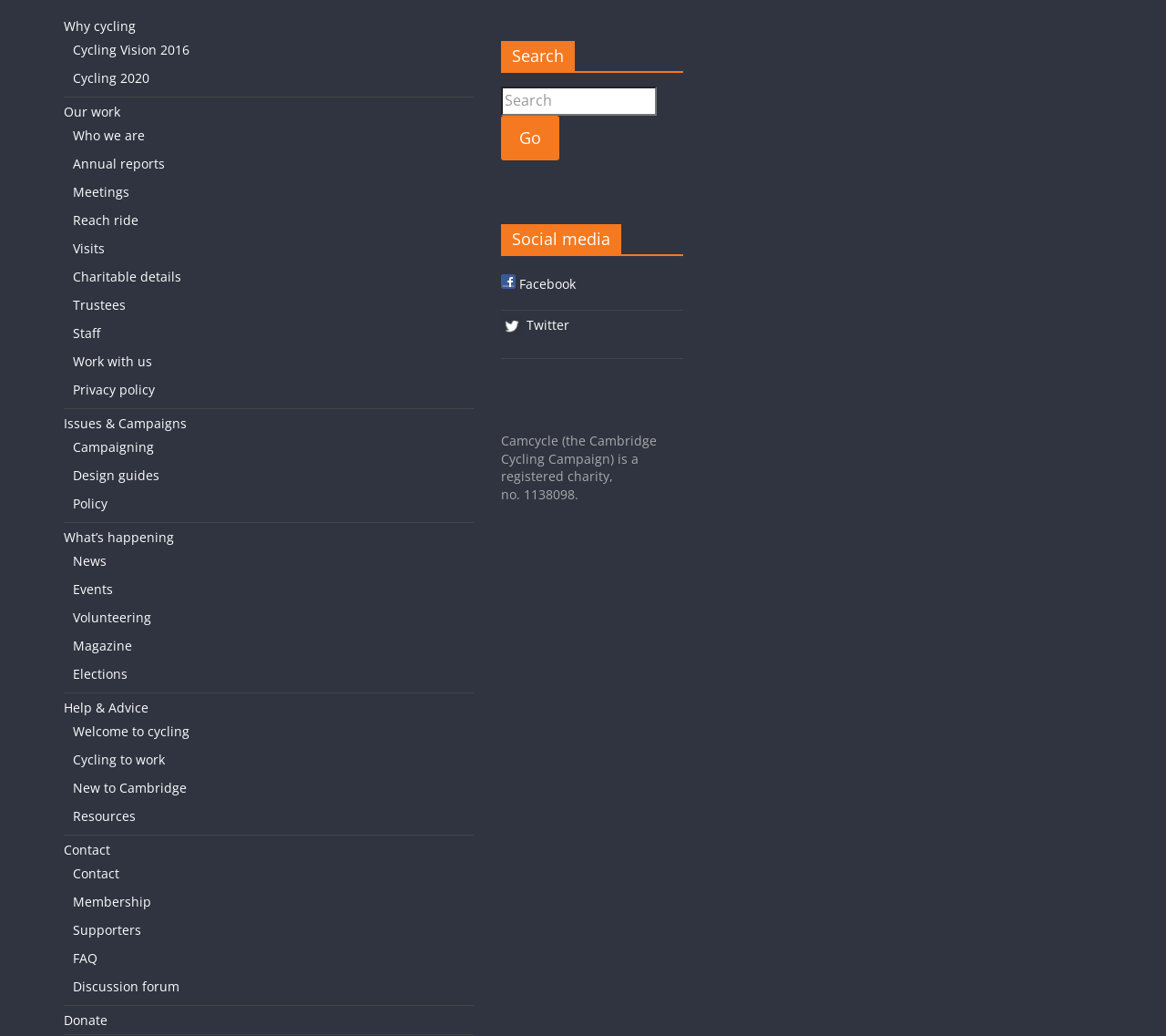Please locate the bounding box coordinates for the element that should be clicked to achieve the following instruction: "Make a payment". Ensure the coordinates are given as four float numbers between 0 and 1, i.e., [left, top, right, bottom].

None